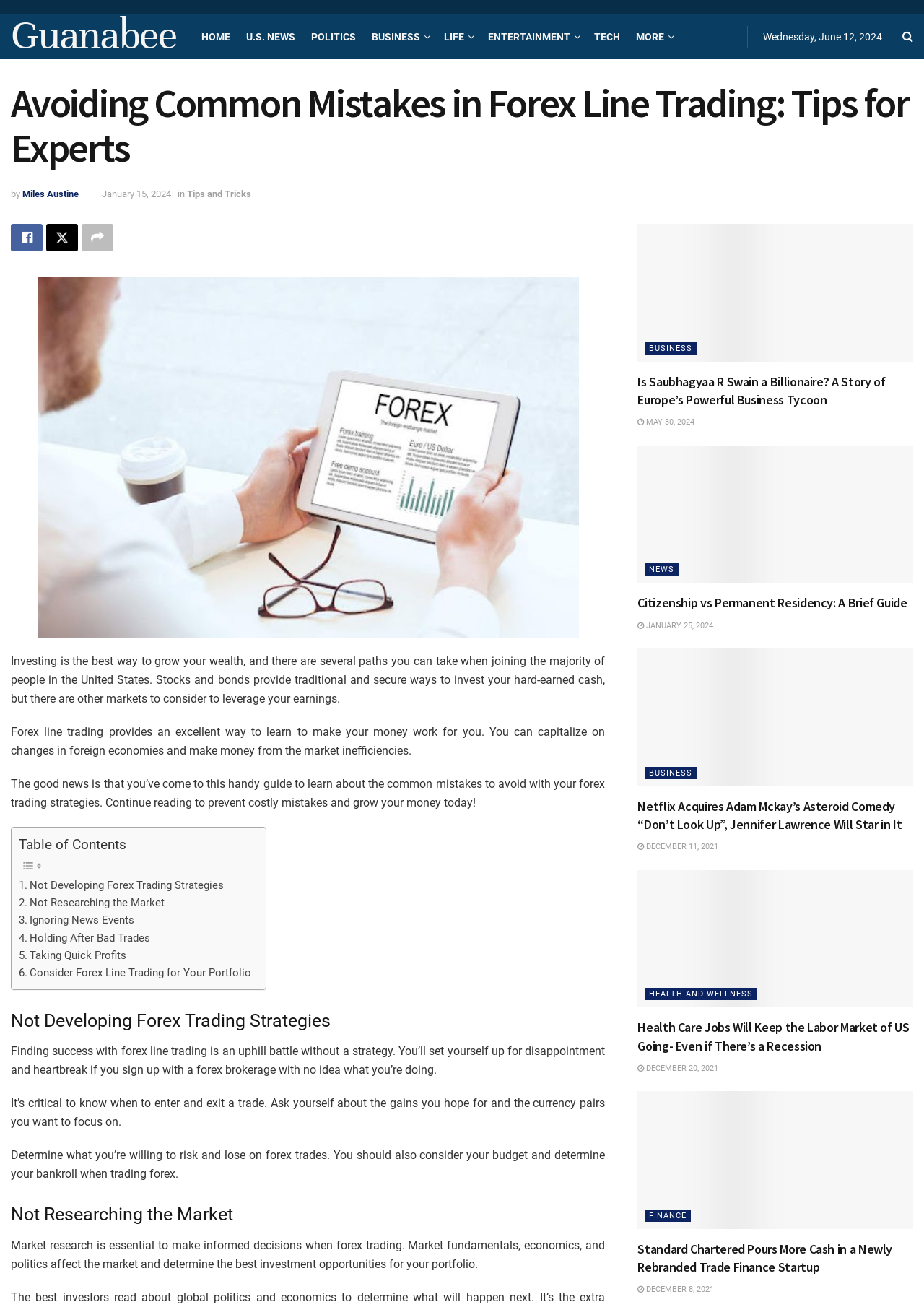Construct a comprehensive caption that outlines the webpage's structure and content.

This webpage is an article about avoiding common mistakes in Forex line trading, with tips for experts. At the top, there is a navigation menu with links to different sections of the website, including "HOME", "U.S. NEWS", "POLITICS", "BUSINESS", "LIFE", "ENTERTAINMENT", "TECH", and "MORE". The current page is highlighted, with the title "Avoiding Common Mistakes in Forex Line Trading: Tips for Experts".

Below the navigation menu, there is a date displayed, "Wednesday, June 12, 2024". The article's title is followed by the author's name, "Miles Austine", and the publication date, "January 15, 2024". There are also links to related topics, such as "Tips and Tricks".

The main content of the article is divided into sections, each with a heading and a brief description. The sections include "Not Developing Forex Trading Strategies", "Not Researching the Market", "Ignoring News Events", "Holding After Bad Trades", "Taking Quick Profits", and "Consider Forex Line Trading for Your Portfolio". Each section provides tips and advice for avoiding common mistakes in Forex line trading.

On the right side of the page, there is a table of contents with links to each section of the article. Below the table of contents, there are three articles with images, each with a heading, a brief description, and a link to the full article. The articles are categorized under "BUSINESS", "NEWS", and "HEALTH AND WELLNESS", respectively.

At the bottom of the page, there are more articles, each with a heading, a brief description, and a link to the full article. These articles are categorized under "BUSINESS", "NEWS", and "FINANCE", respectively.